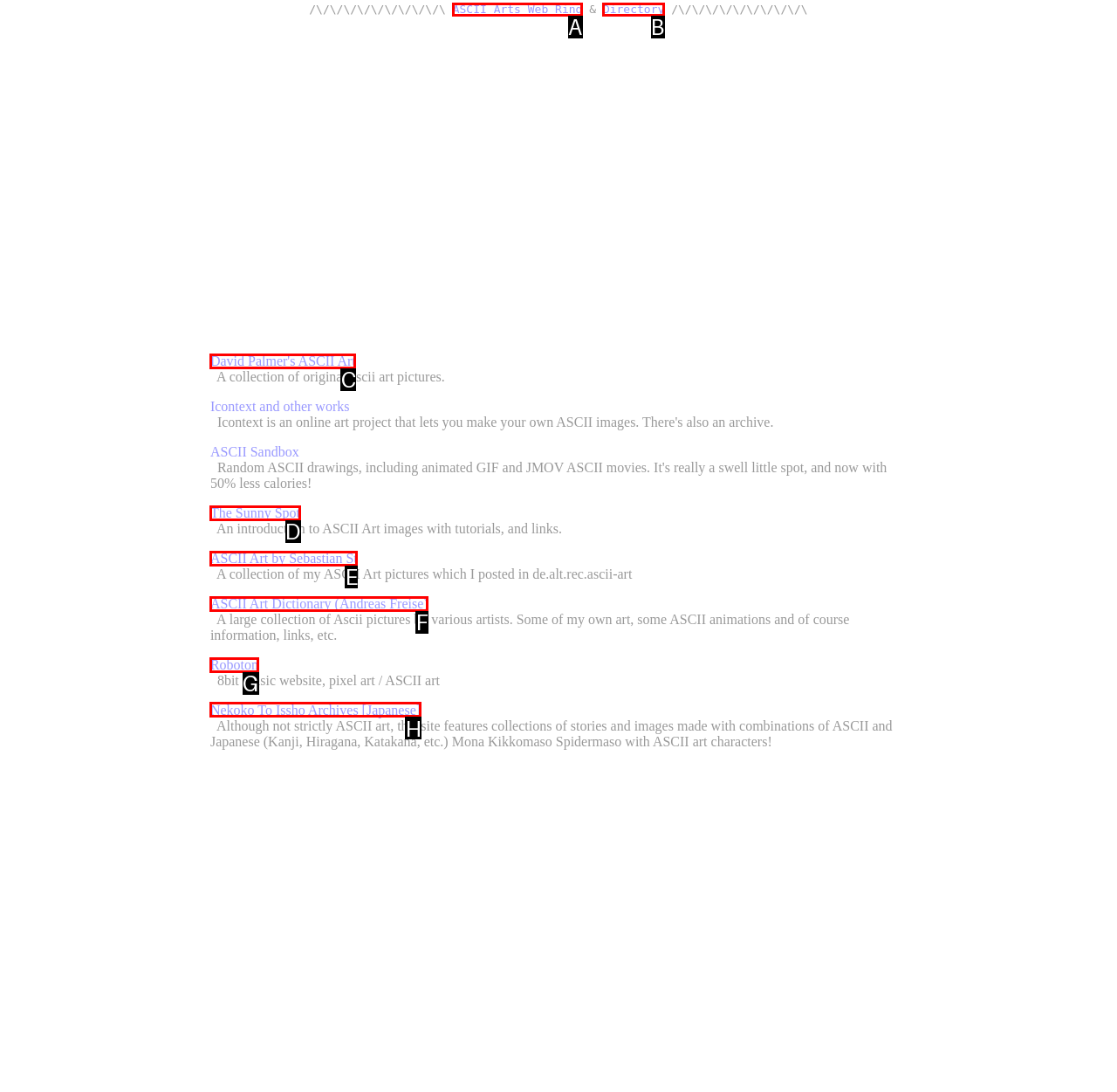Given the instruction: Click the 'faq' link, which HTML element should you click on?
Answer with the letter that corresponds to the correct option from the choices available.

None